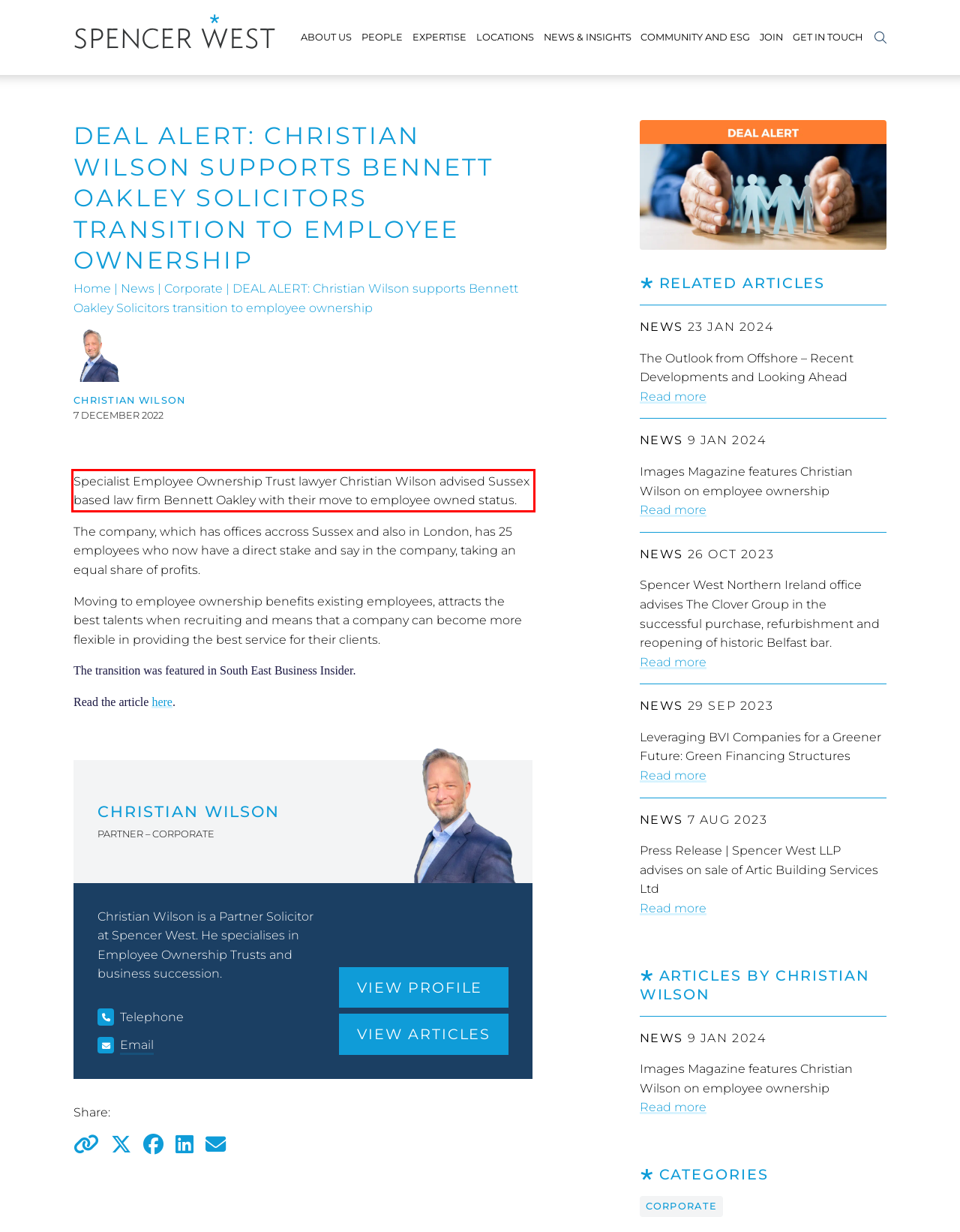Given the screenshot of the webpage, identify the red bounding box, and recognize the text content inside that red bounding box.

Specialist Employee Ownership Trust lawyer Christian Wilson advised Sussex based law firm Bennett Oakley with their move to employee owned status.